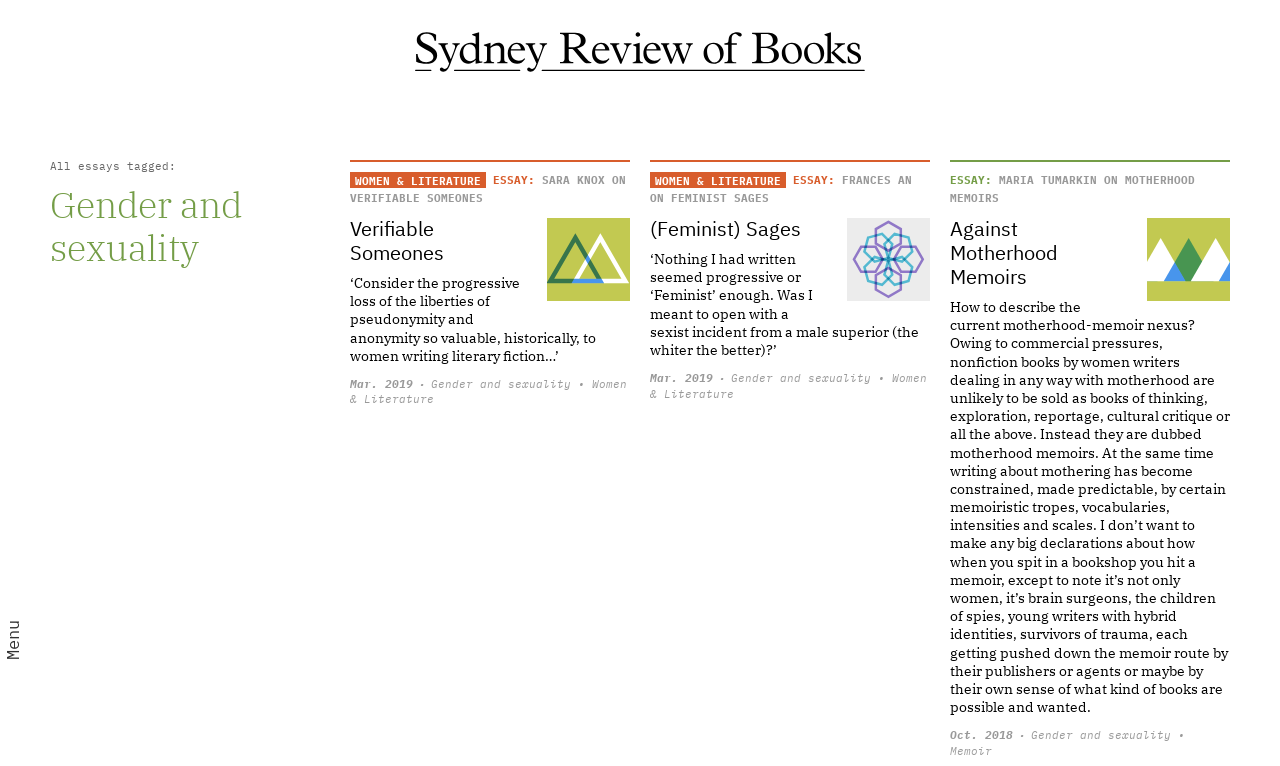What is the title of the essay written by Frances An?
Could you answer the question in a detailed manner, providing as much information as possible?

The title of the essay written by Frances An is '(Feminist) Sages' as indicated by the link '(Feminist) Sages' next to the author's name.